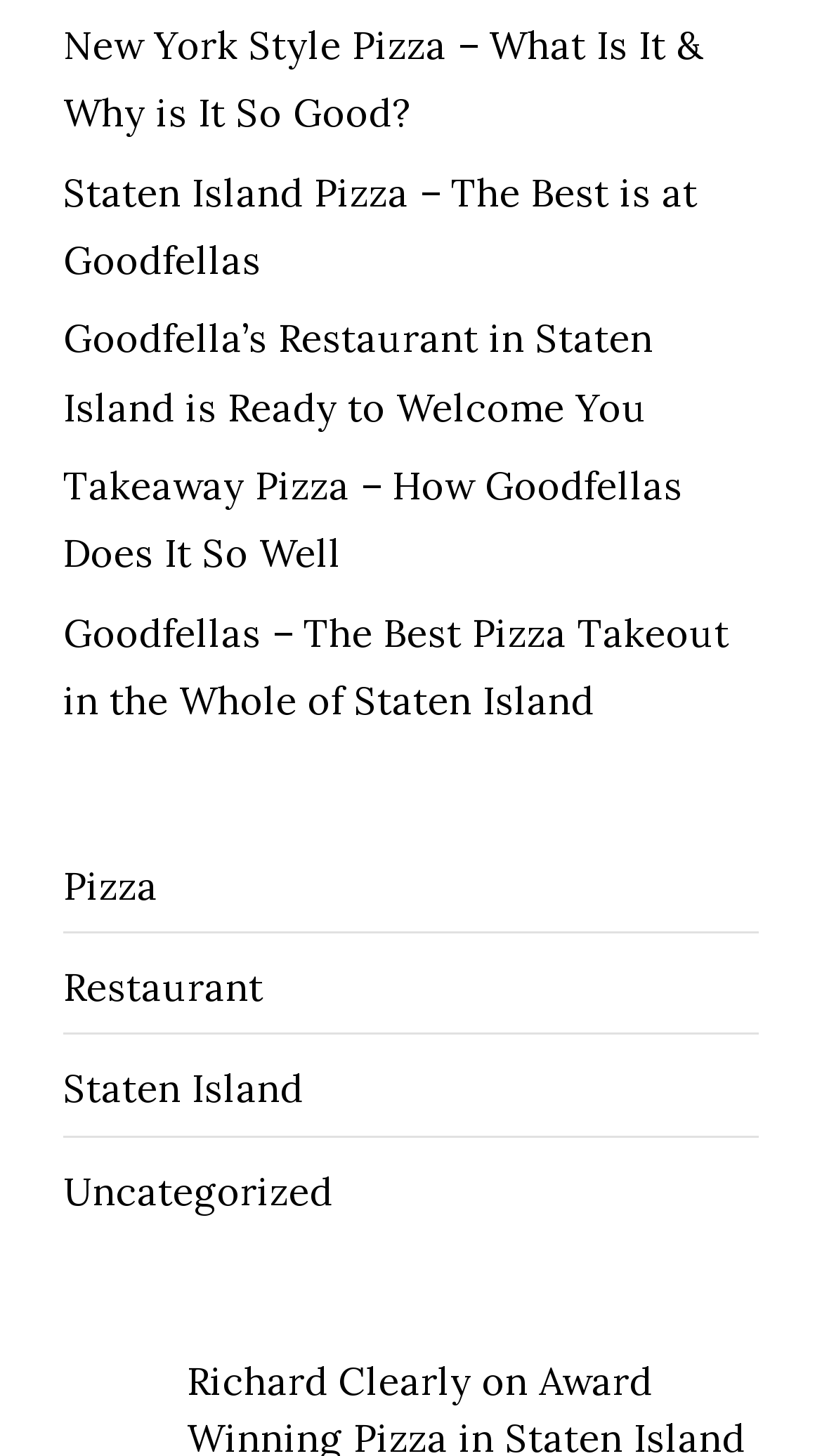What is the type of the last element on the webpage?
By examining the image, provide a one-word or phrase answer.

Image